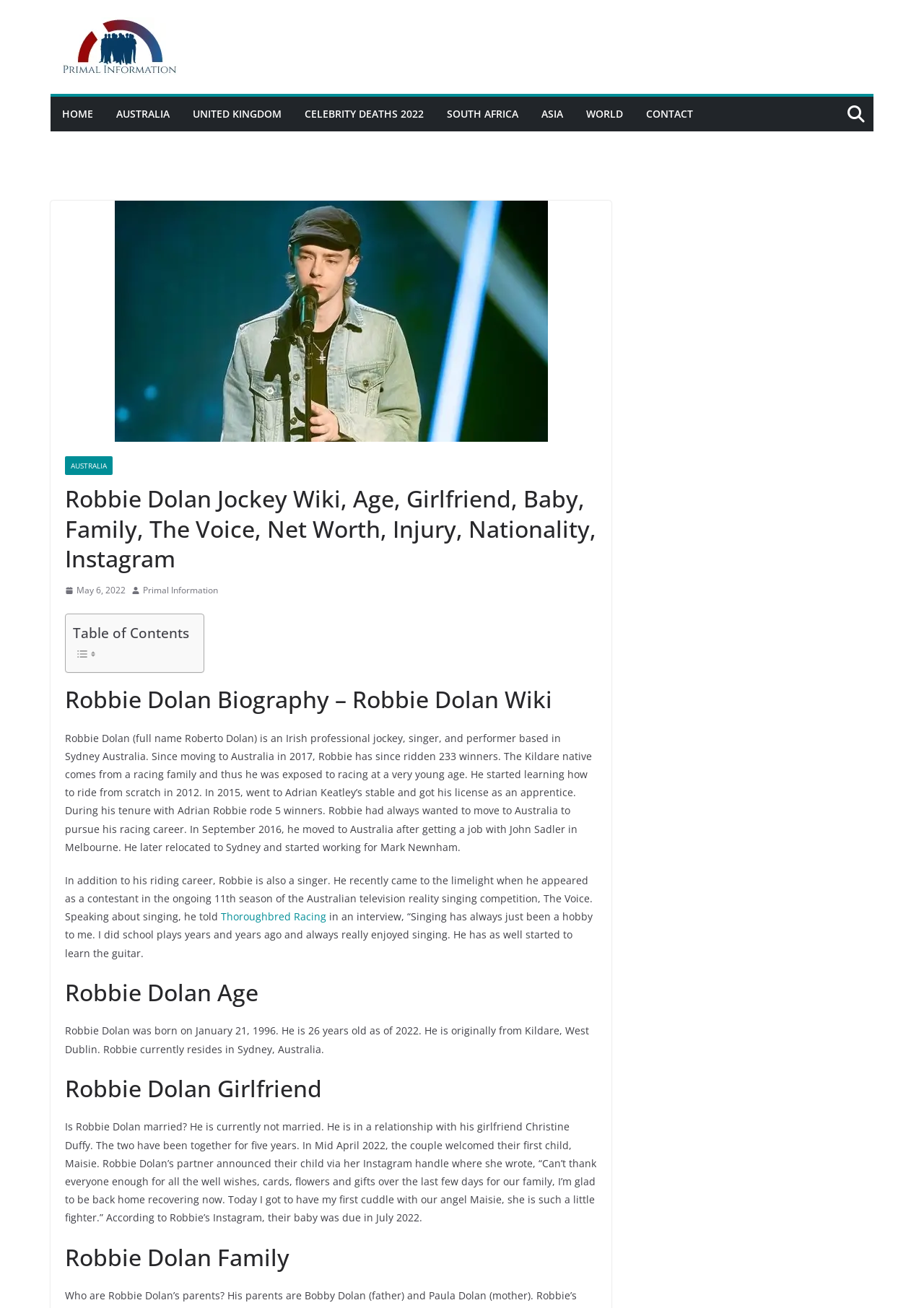What is the name of the reality TV show Robbie Dolan appeared in?
Refer to the image and provide a one-word or short phrase answer.

The Voice